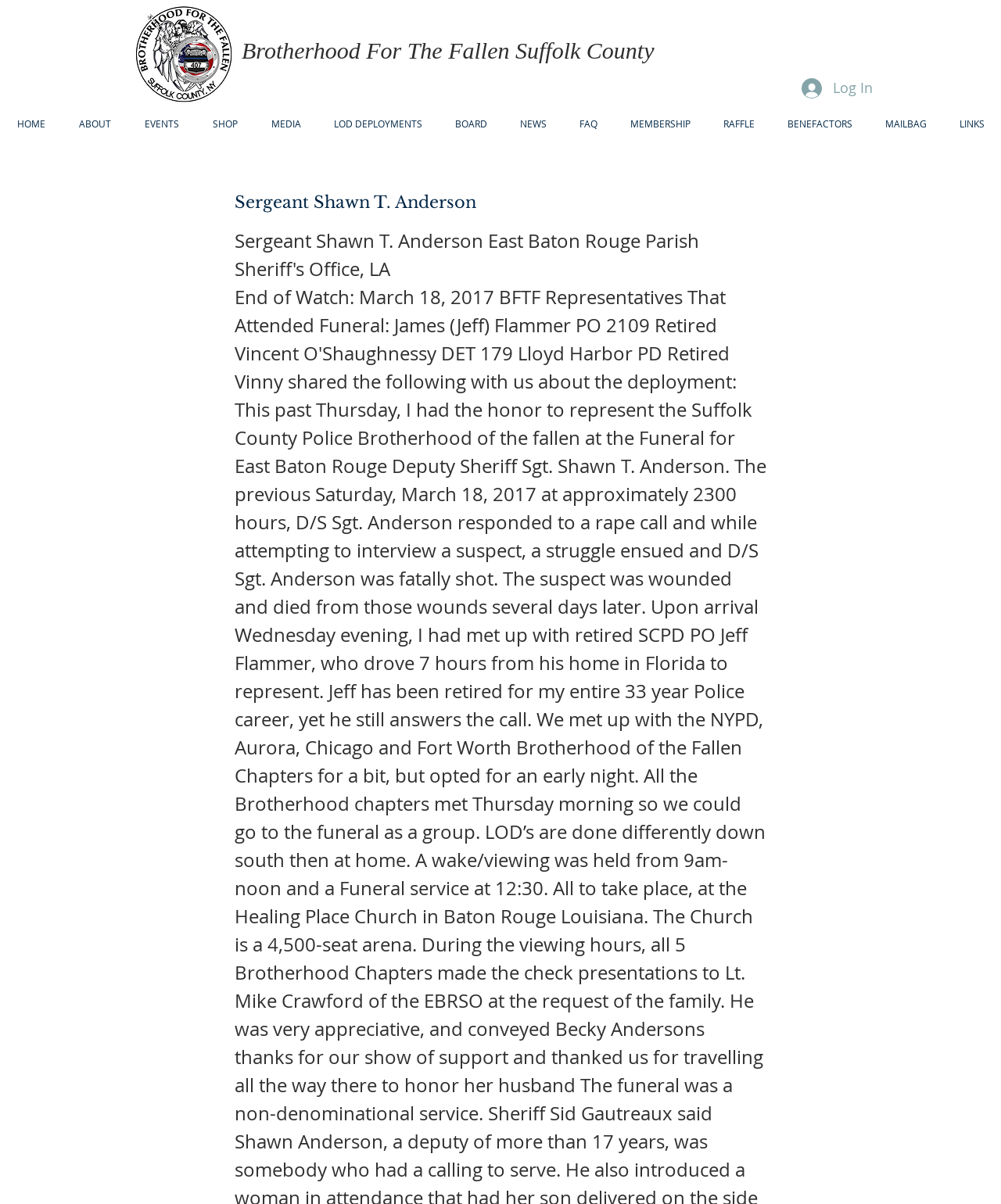Find and specify the bounding box coordinates that correspond to the clickable region for the instruction: "View the ABOUT section".

[0.062, 0.096, 0.127, 0.11]